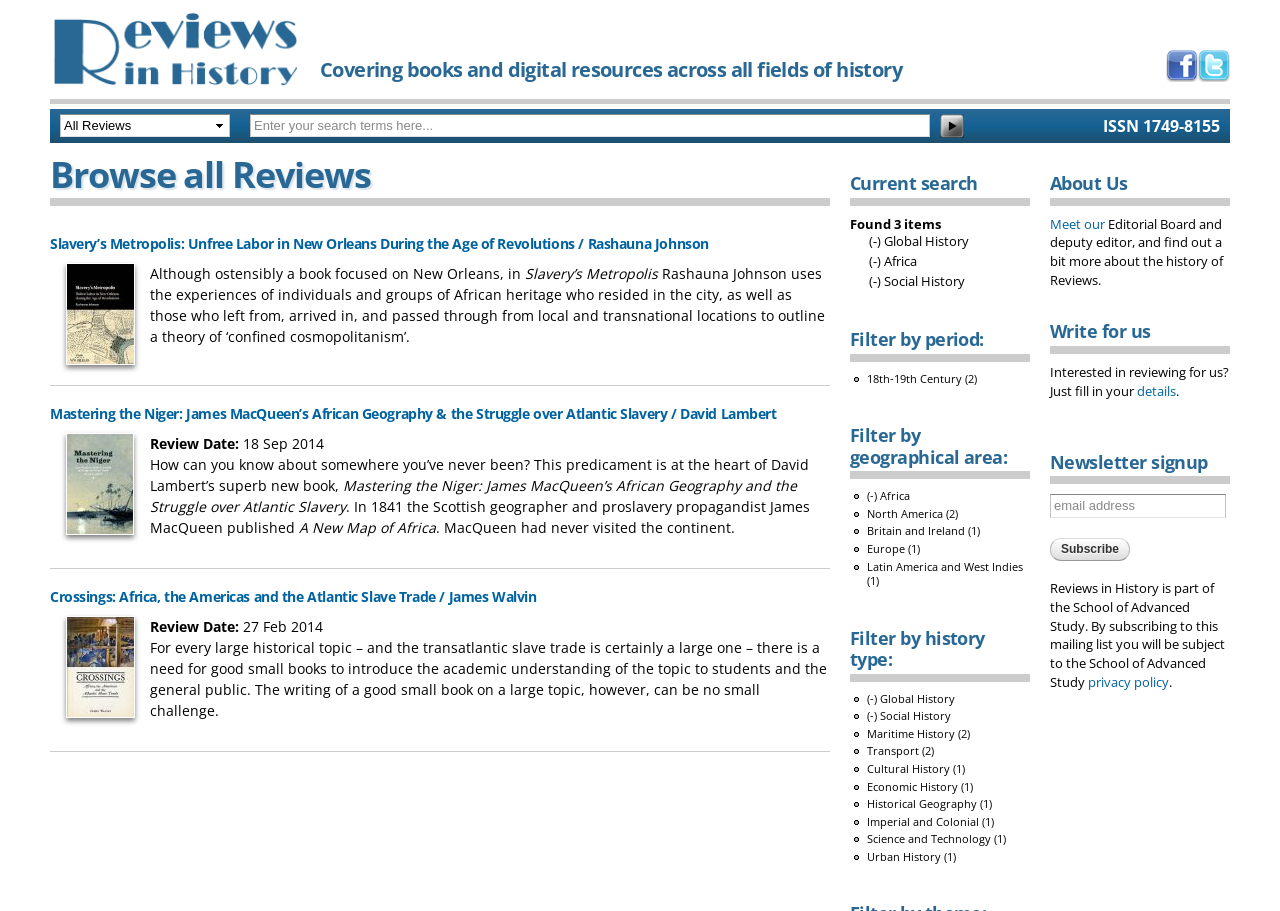Answer in one word or a short phrase: 
What is the history type of the first reviewed book?

Social History